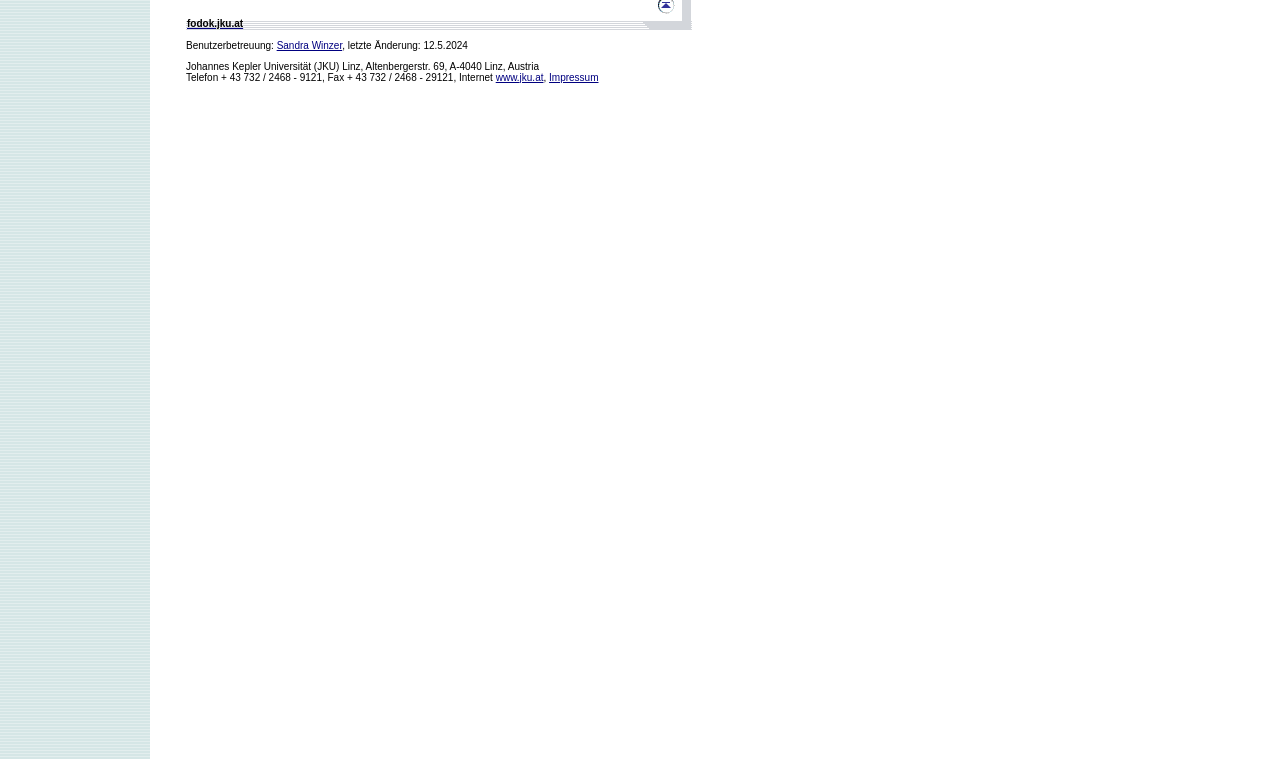Using the element description: "www.jku.at", determine the bounding box coordinates. The coordinates should be in the format [left, top, right, bottom], with values between 0 and 1.

[0.387, 0.095, 0.425, 0.109]